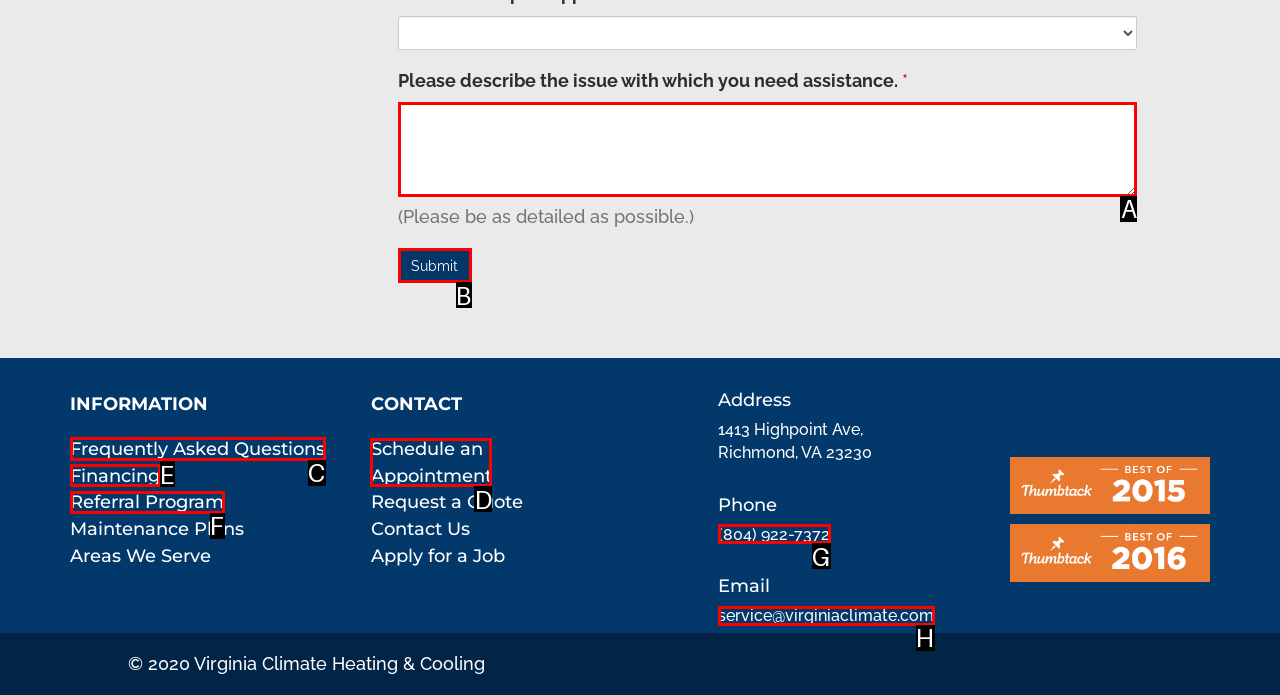Identify the letter of the correct UI element to fulfill the task: View Frequently Asked Questions from the given options in the screenshot.

C